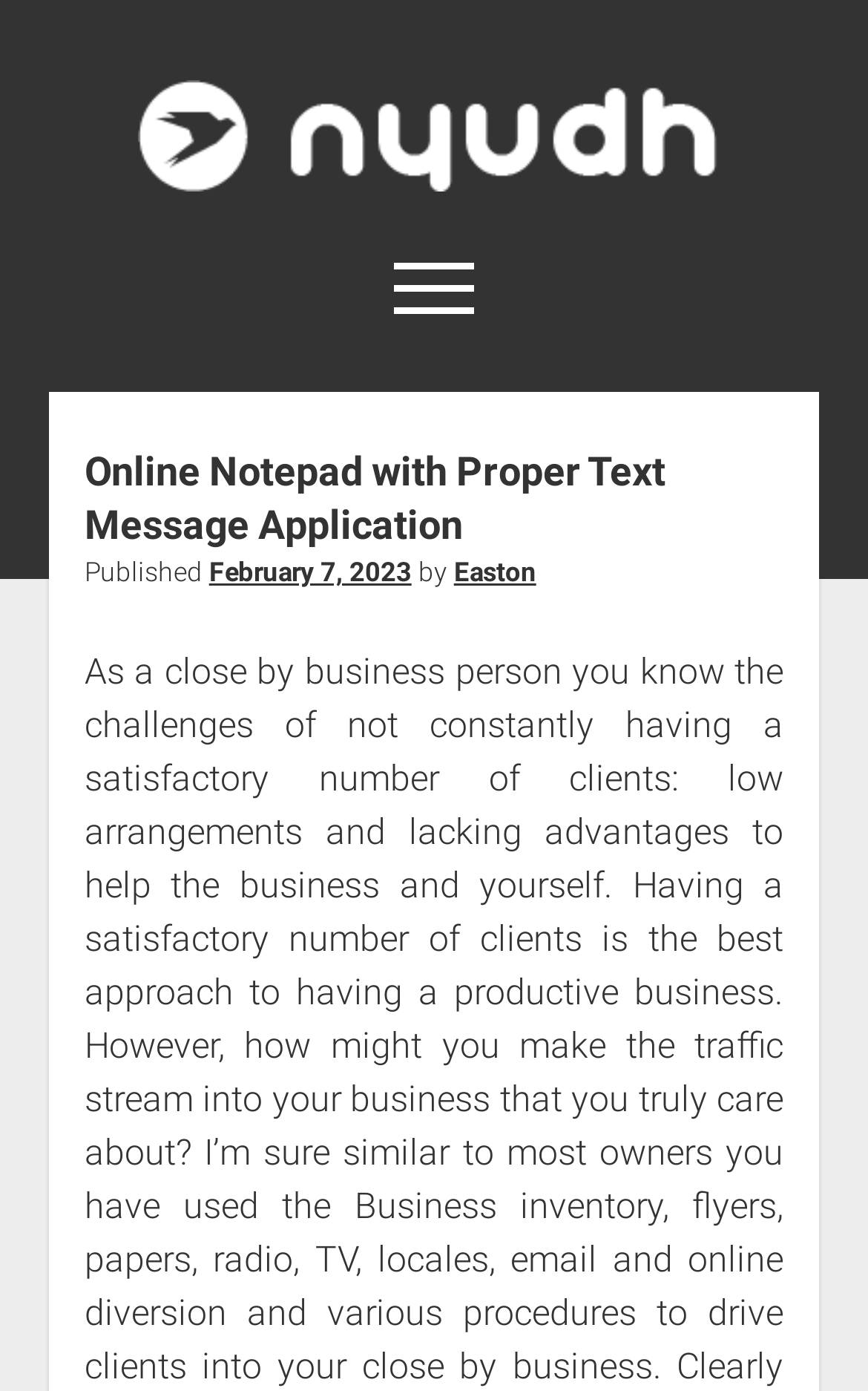Can you identify and provide the main heading of the webpage?

Online Notepad with Proper Text Message Application